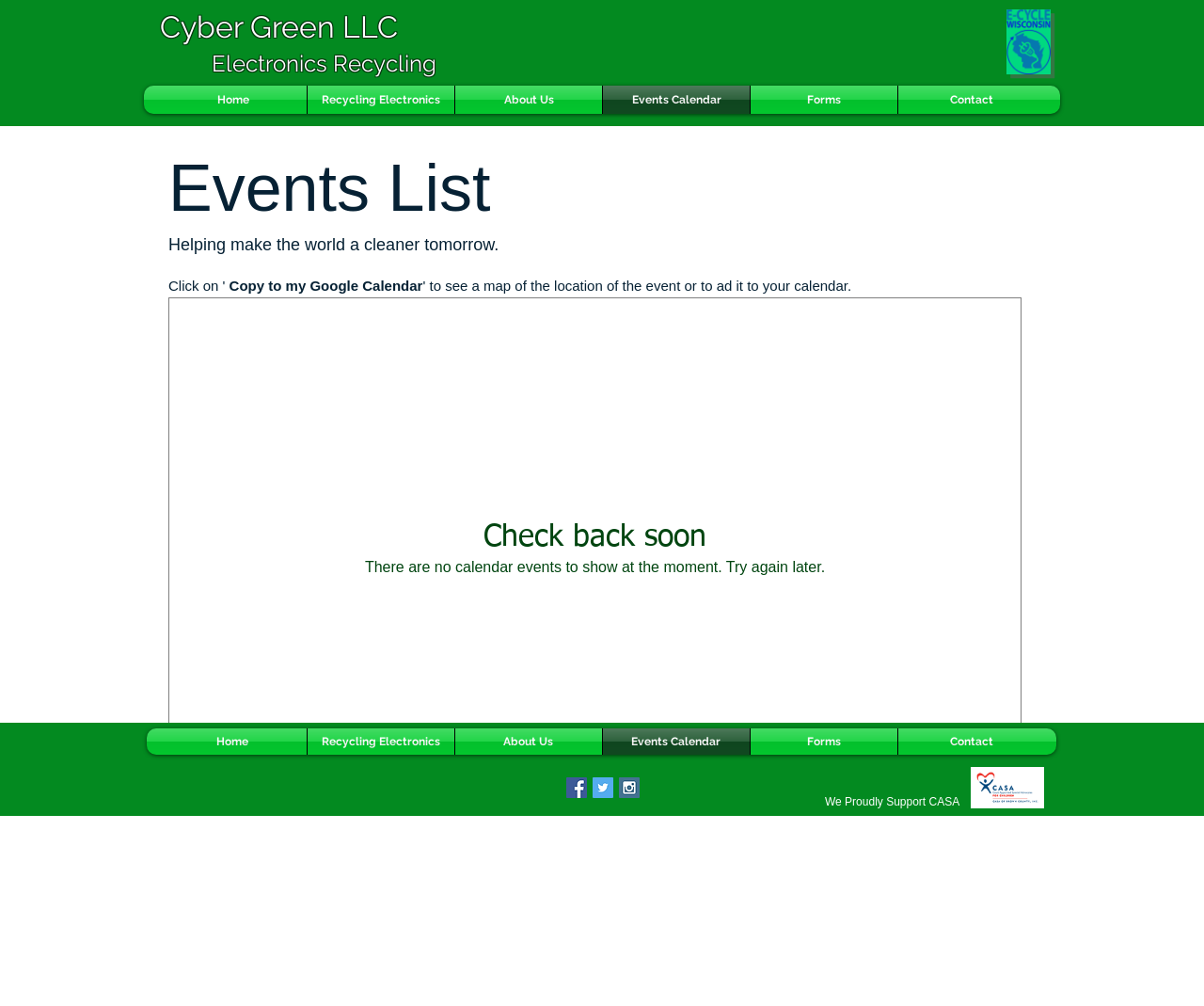Analyze the image and give a detailed response to the question:
How can I add an event to my Google Calendar?

The instruction on how to add an event to my Google Calendar can be found in the heading element that reads 'Click on 'Copy to my Google Calendar' to see a map of the location of the event or to add it to your calendar.' This suggests that clicking on the 'Copy to my Google Calendar' button will allow me to add the event to my Google Calendar.